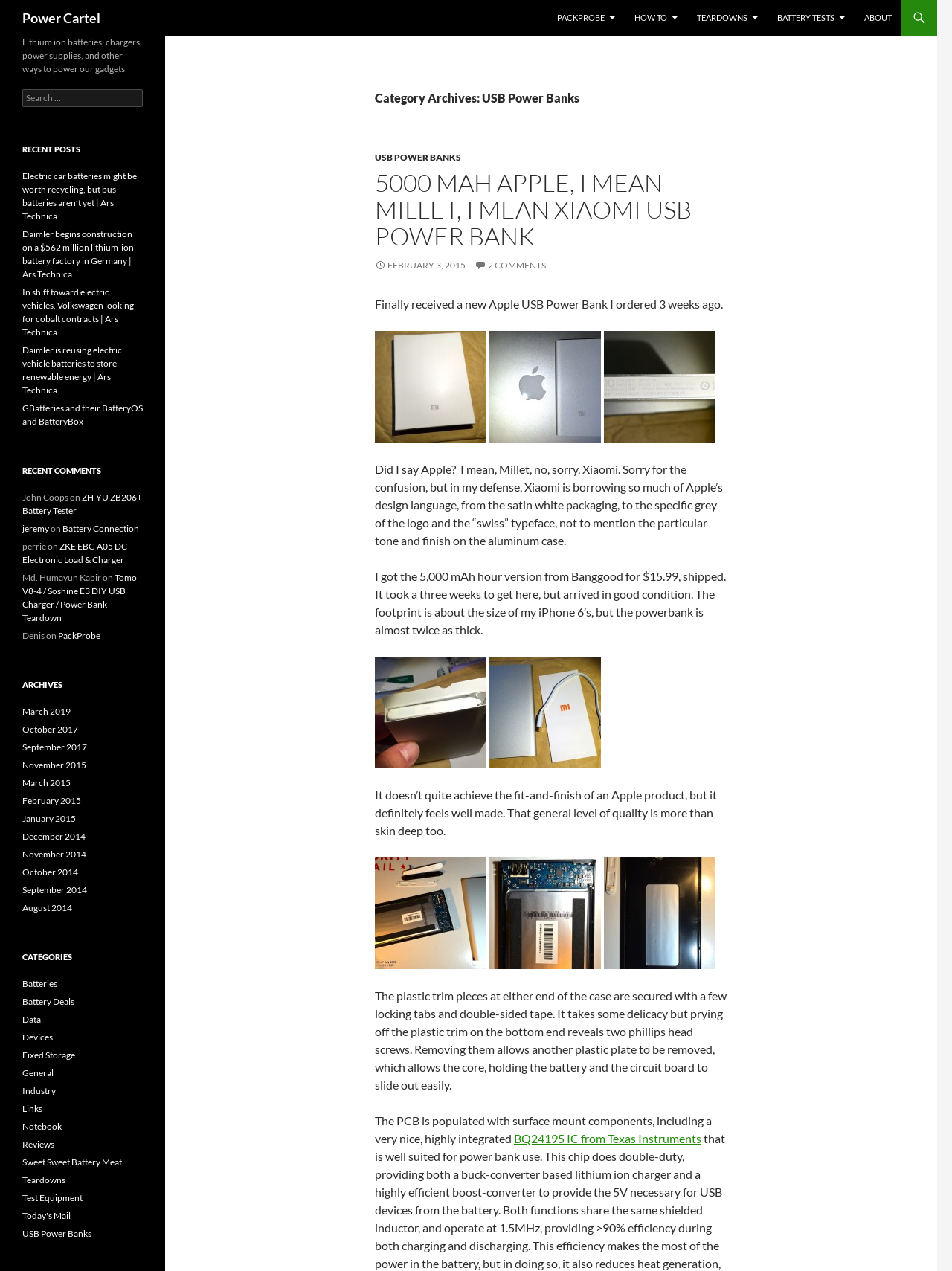Identify the bounding box coordinates of the specific part of the webpage to click to complete this instruction: "Read recent posts".

[0.023, 0.133, 0.15, 0.337]